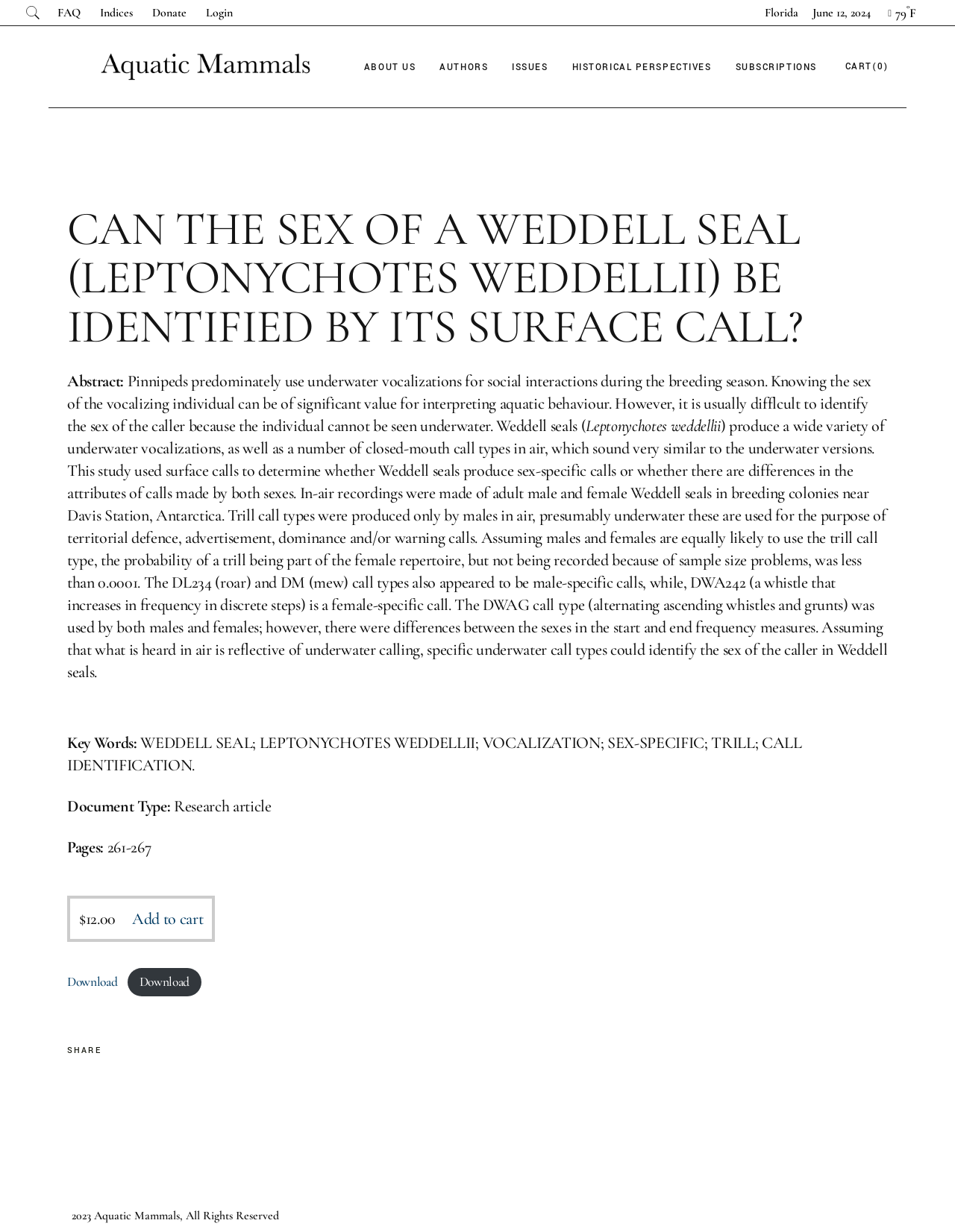Please find the bounding box coordinates of the element that must be clicked to perform the given instruction: "Click the FAQ link". The coordinates should be four float numbers from 0 to 1, i.e., [left, top, right, bottom].

[0.06, 0.004, 0.084, 0.016]